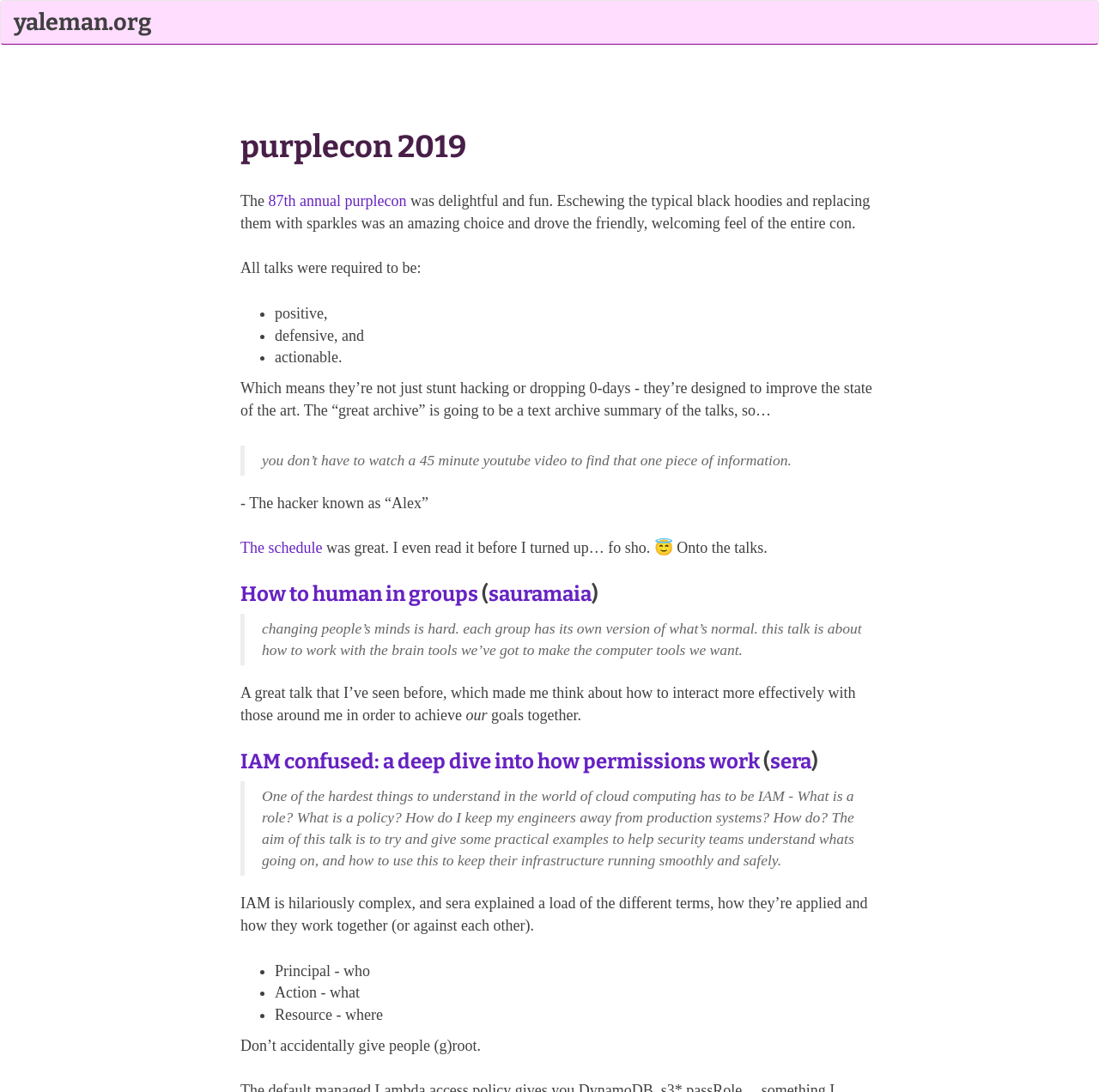Utilize the details in the image to give a detailed response to the question: How many talks are mentioned in the webpage?

The webpage mentions three talks: 'How to human in groups', 'IAM confused: a deep dive into how permissions work', and another talk without a specified title. These talks are mentioned in the blockquote elements and their corresponding heading elements.